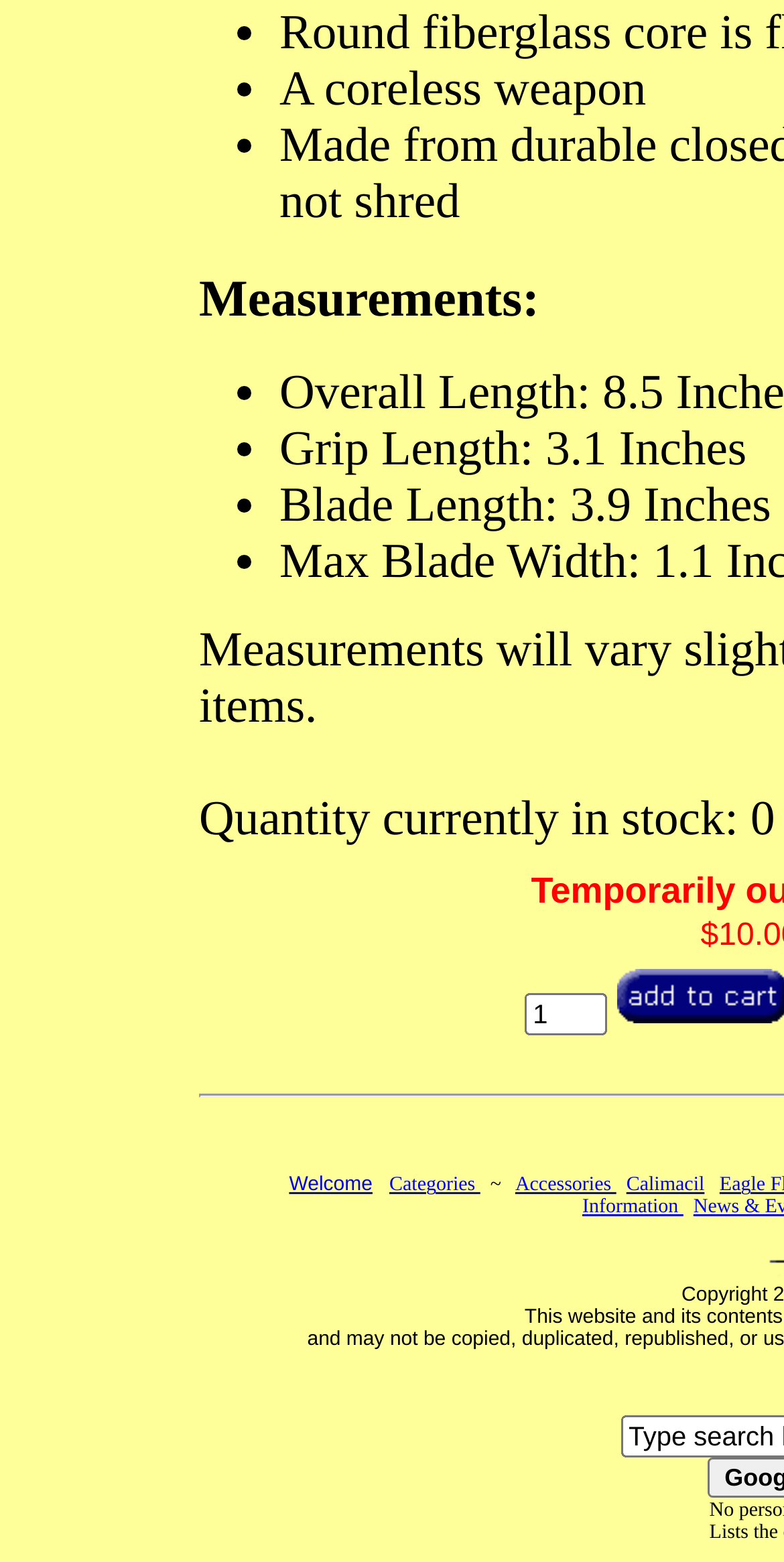How many items are currently in stock?
Based on the screenshot, provide a one-word or short-phrase response.

0